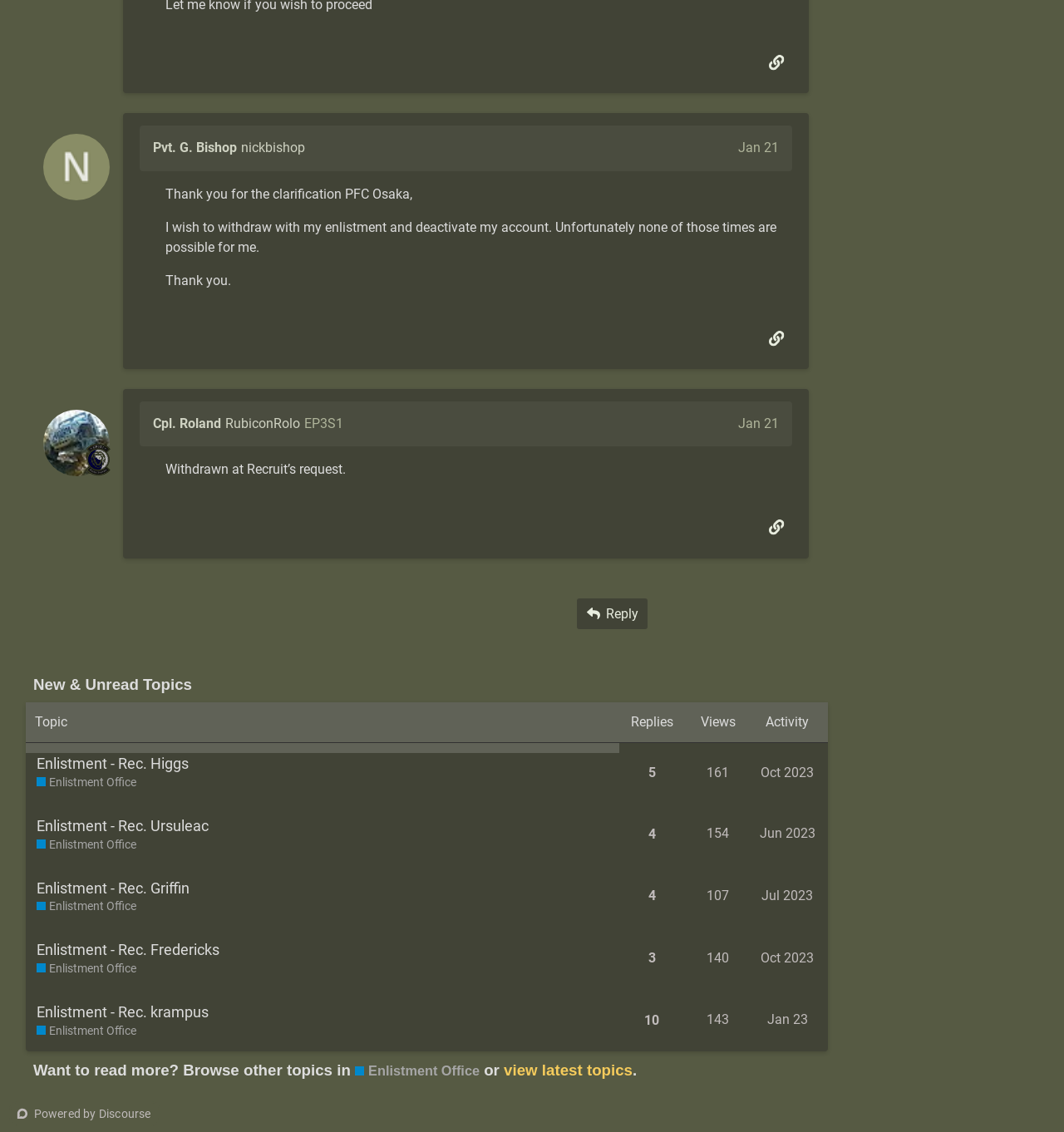Identify the bounding box coordinates of the element that should be clicked to fulfill this task: "Click the 'What Is The Highest Michelin Star Restaurant?' link". The coordinates should be provided as four float numbers between 0 and 1, i.e., [left, top, right, bottom].

None